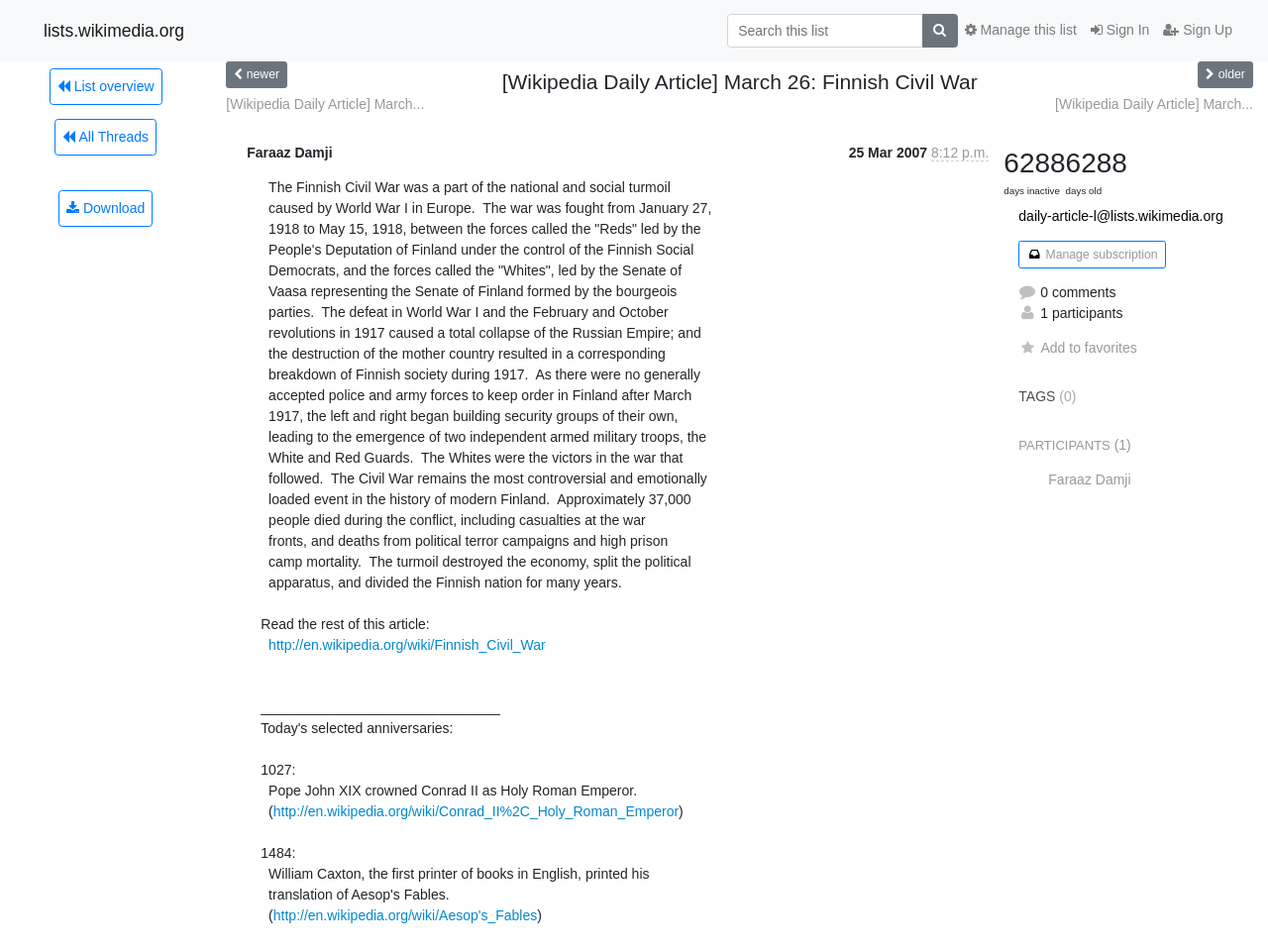Find the UI element described as: "List overview" and predict its bounding box coordinates. Ensure the coordinates are four float numbers between 0 and 1, [left, top, right, bottom].

[0.039, 0.071, 0.128, 0.11]